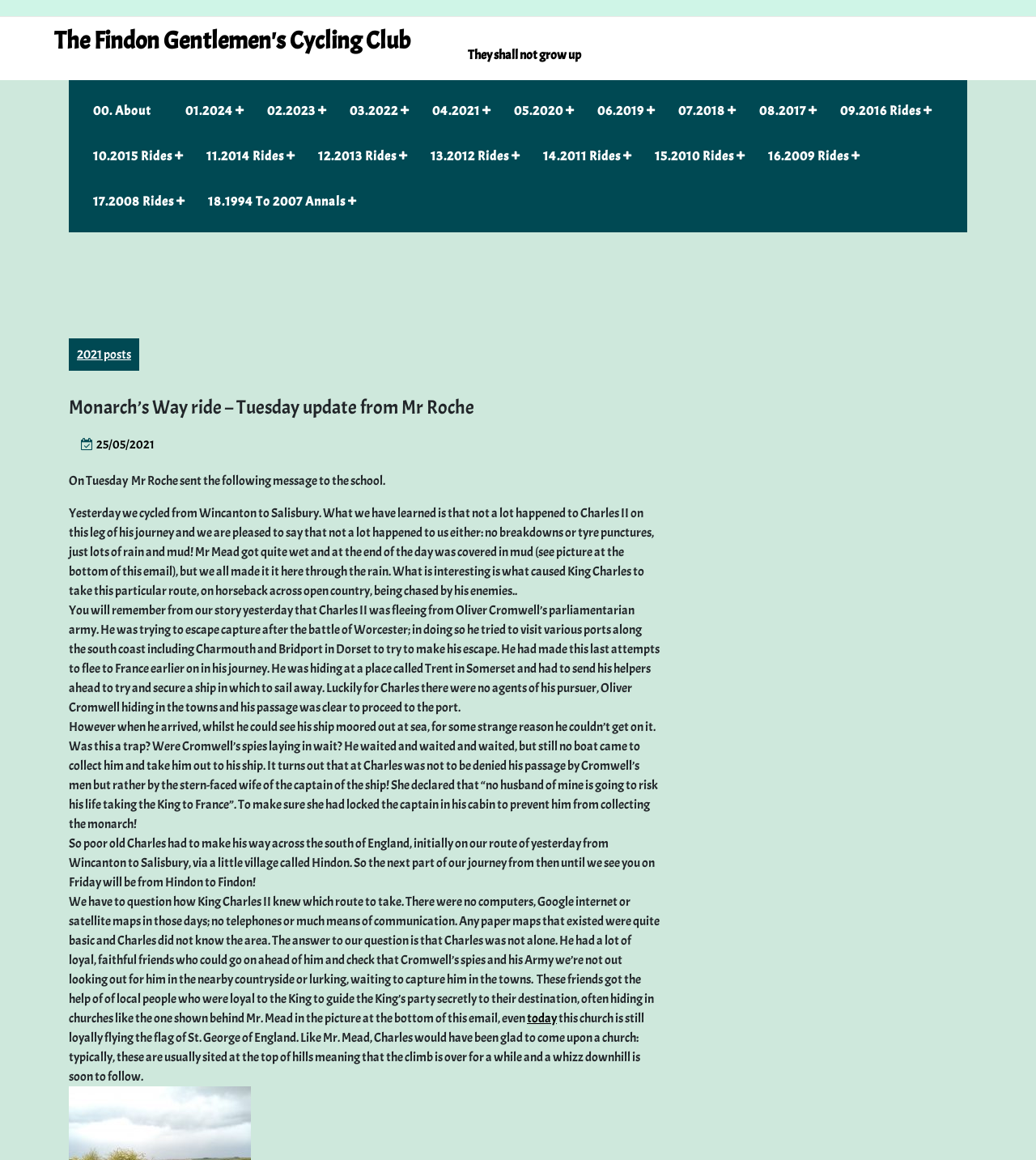Locate the bounding box of the UI element described by: "13.2012 Rides" in the given webpage screenshot.

[0.4, 0.115, 0.507, 0.154]